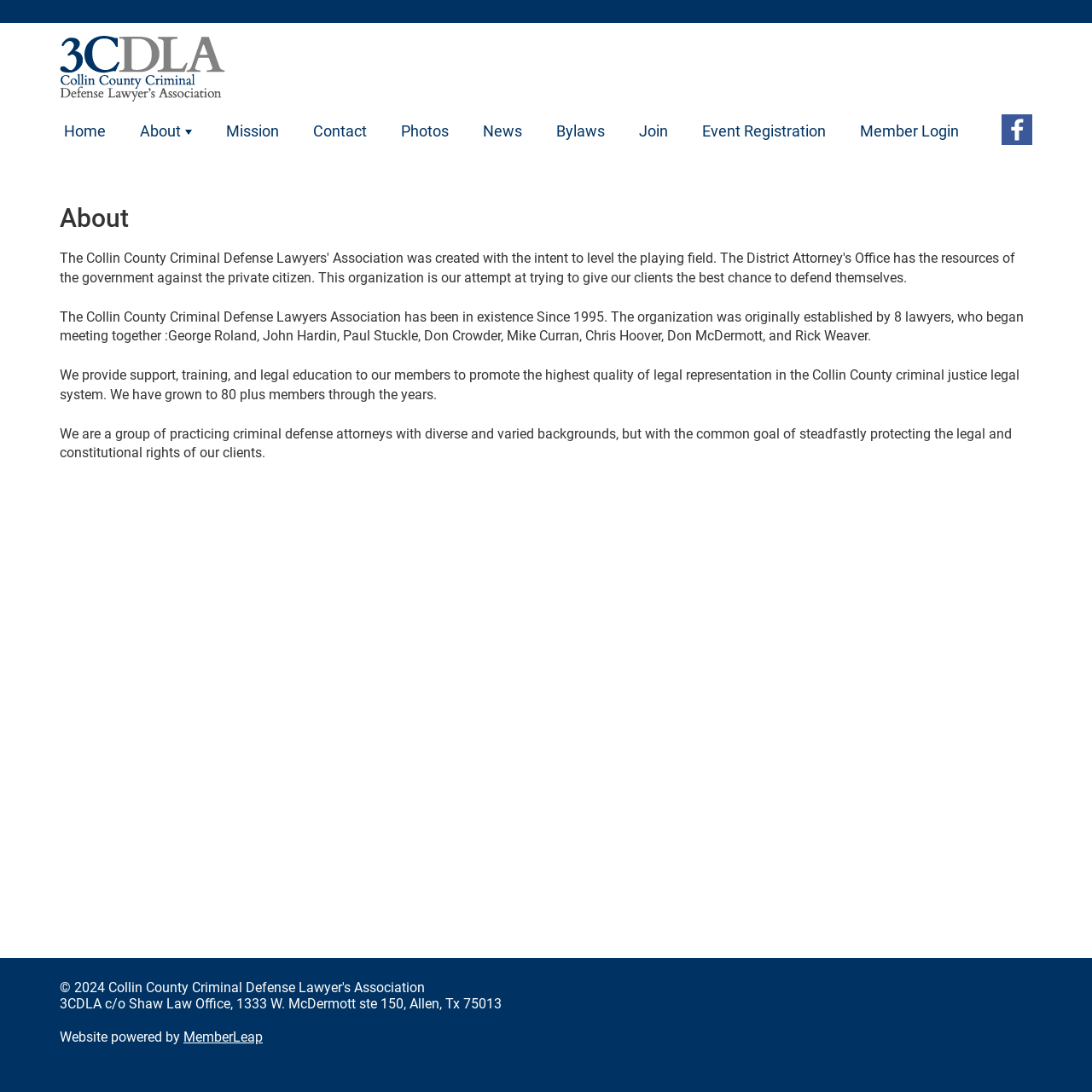What is the address of the organization?
Please give a detailed and elaborate answer to the question based on the image.

I found the answer by reading the StaticText element that says '3CDLA c/o Shaw Law Office, 1333 W. McDermott ste 150, Allen, Tx 75013' which indicates that the address of the organization is 1333 W. McDermott ste 150, Allen, Tx 75013.